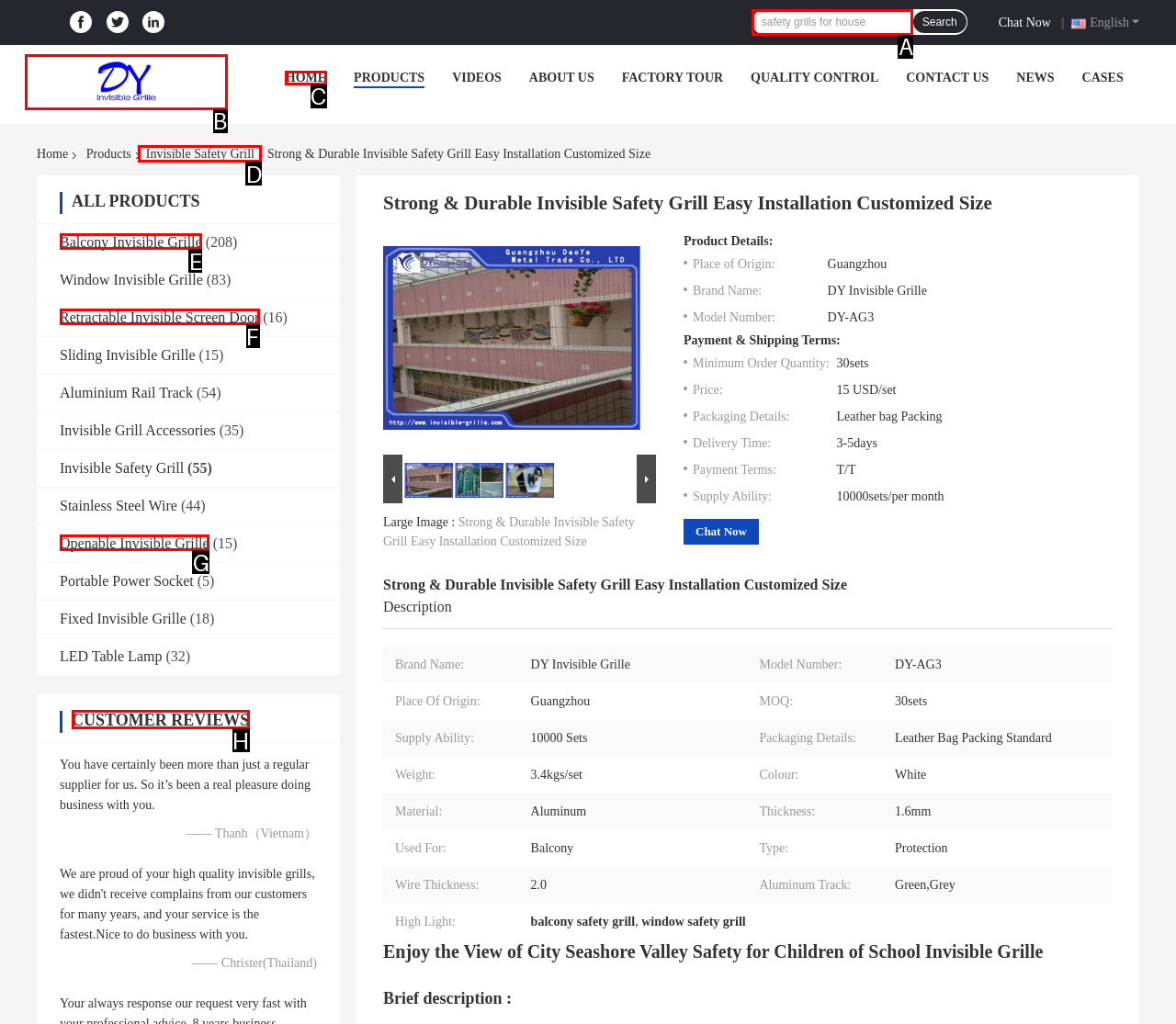Determine the appropriate lettered choice for the task: Check customer reviews. Reply with the correct letter.

H